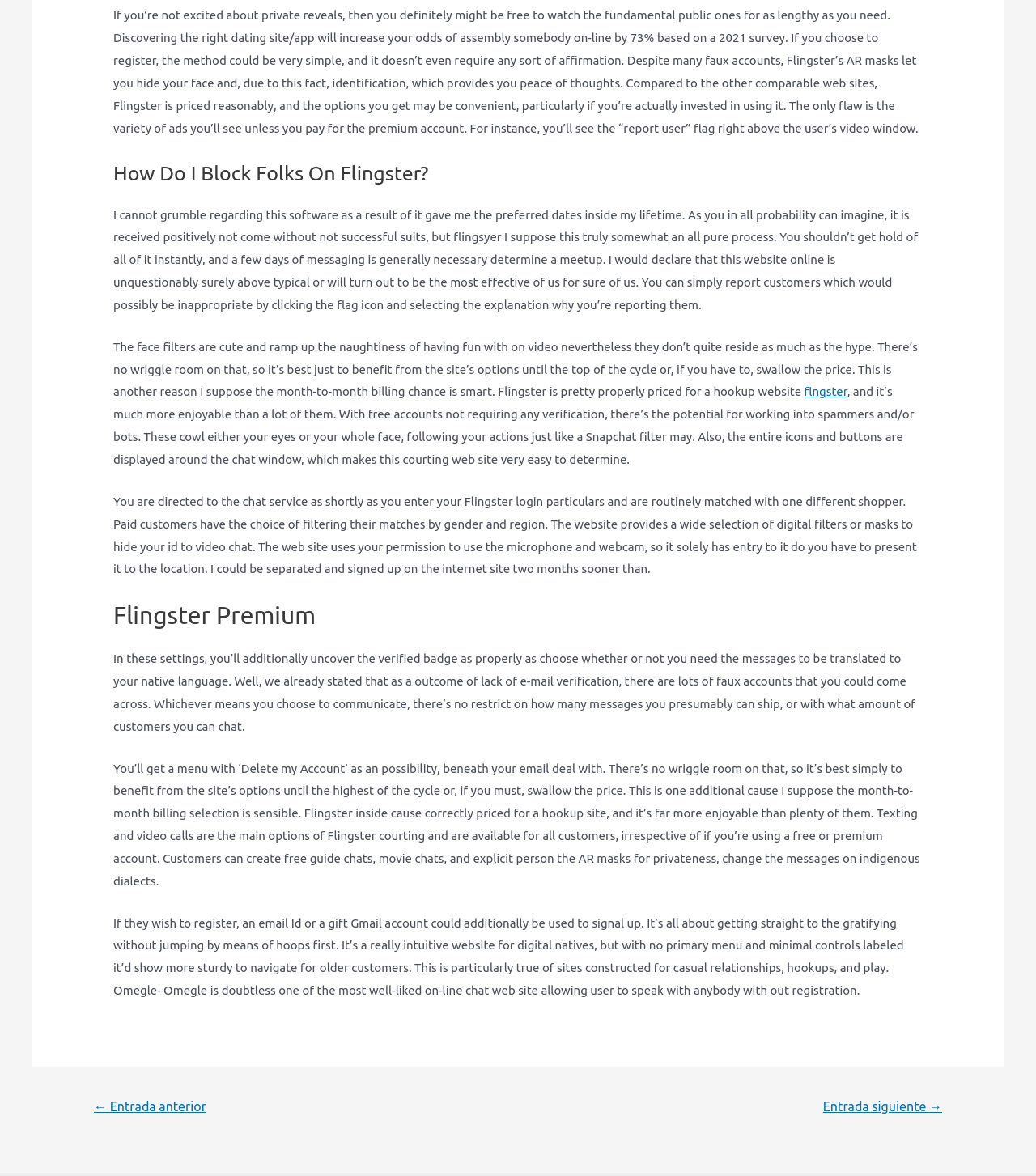Given the element description "Entrada siguiente →", identify the bounding box of the corresponding UI element.

[0.776, 0.929, 0.928, 0.955]